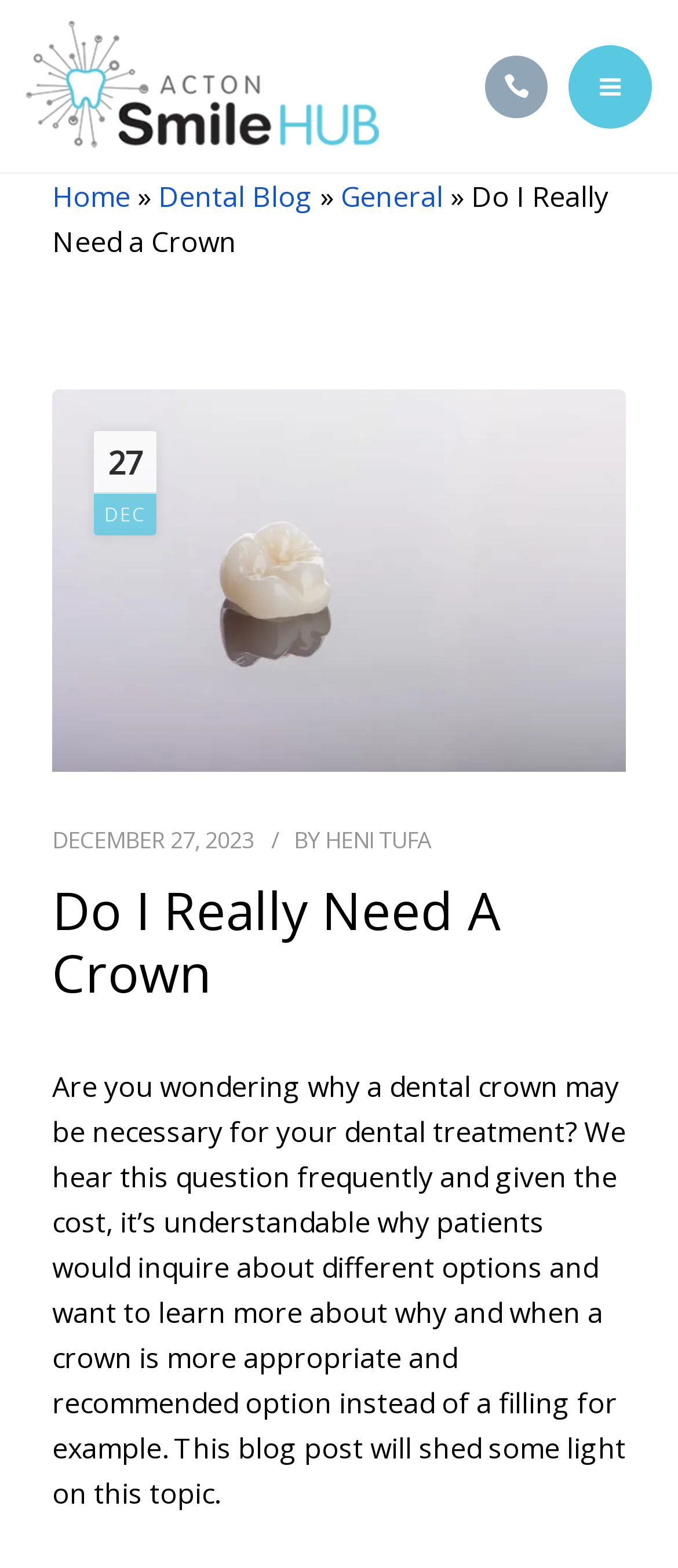Use a single word or phrase to respond to the question:
What is the date of the latest article?

DECEMBER 27, 2023